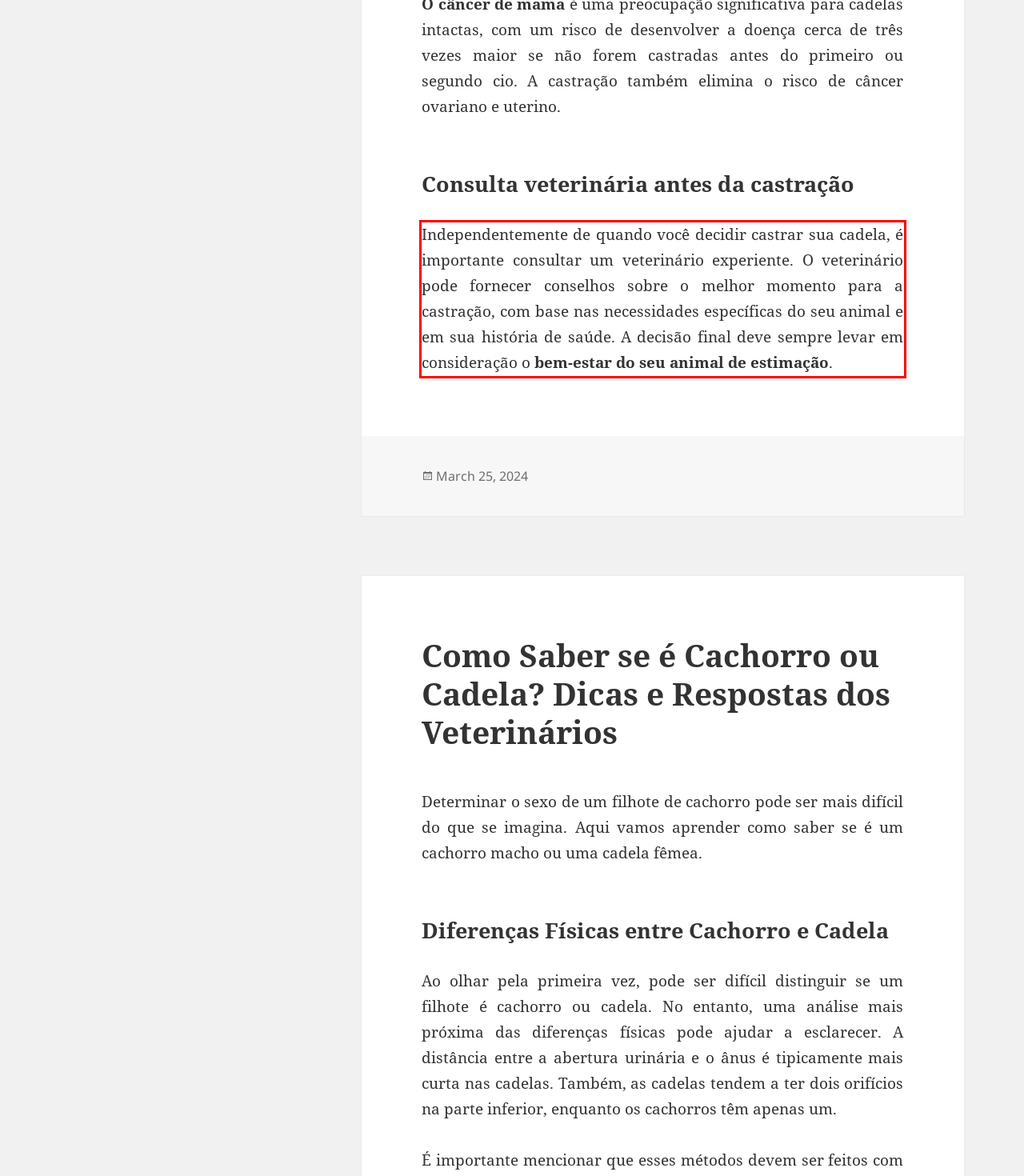Examine the webpage screenshot and use OCR to recognize and output the text within the red bounding box.

Independentemente de quando você decidir castrar sua cadela, é importante consultar um veterinário experiente. O veterinário pode fornecer conselhos sobre o melhor momento para a castração, com base nas necessidades específicas do seu animal e em sua história de saúde. A decisão final deve sempre levar em consideração o bem-estar do seu animal de estimação.